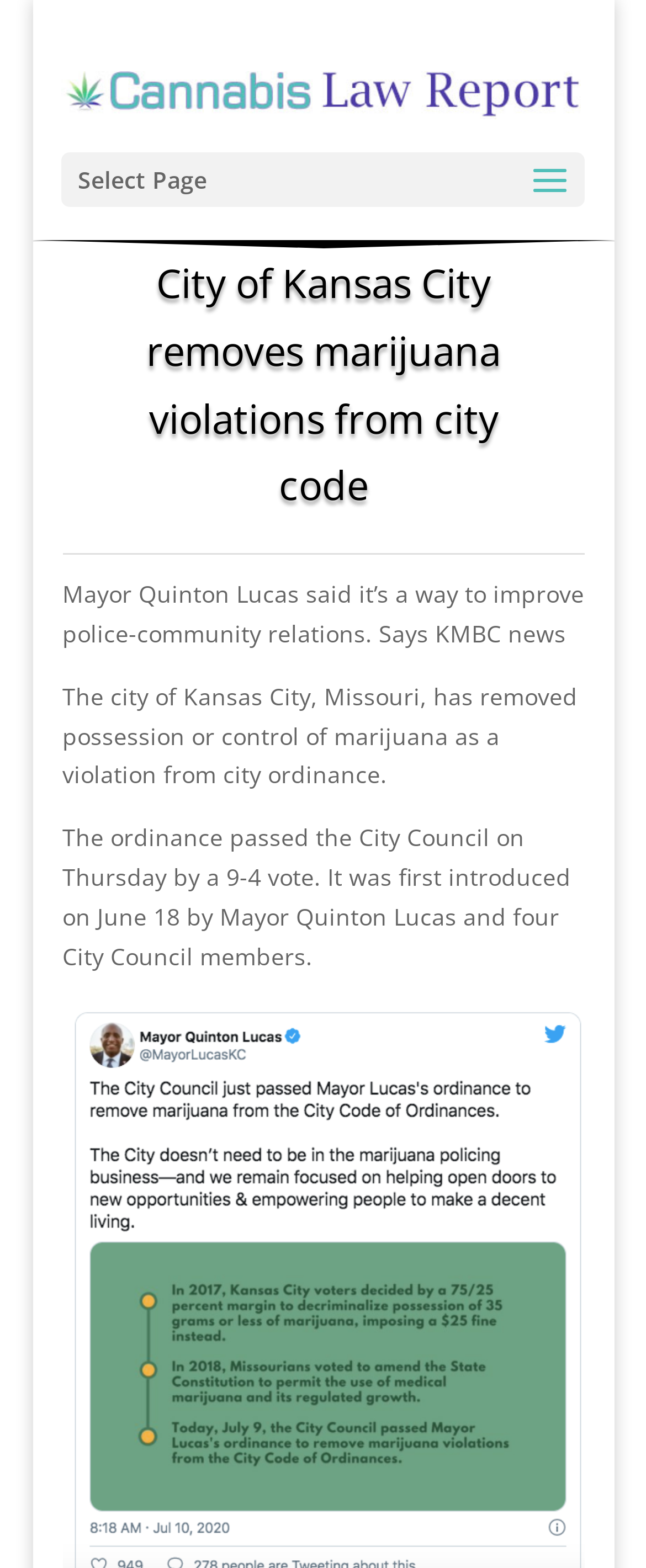Based on what you see in the screenshot, provide a thorough answer to this question: In which city was the ordinance passed?

The webpage mentions that the city of Kansas City, Missouri, has removed possession or control of marijuana as a violation from city ordinance, indicating that the ordinance was passed in Kansas City, Missouri.